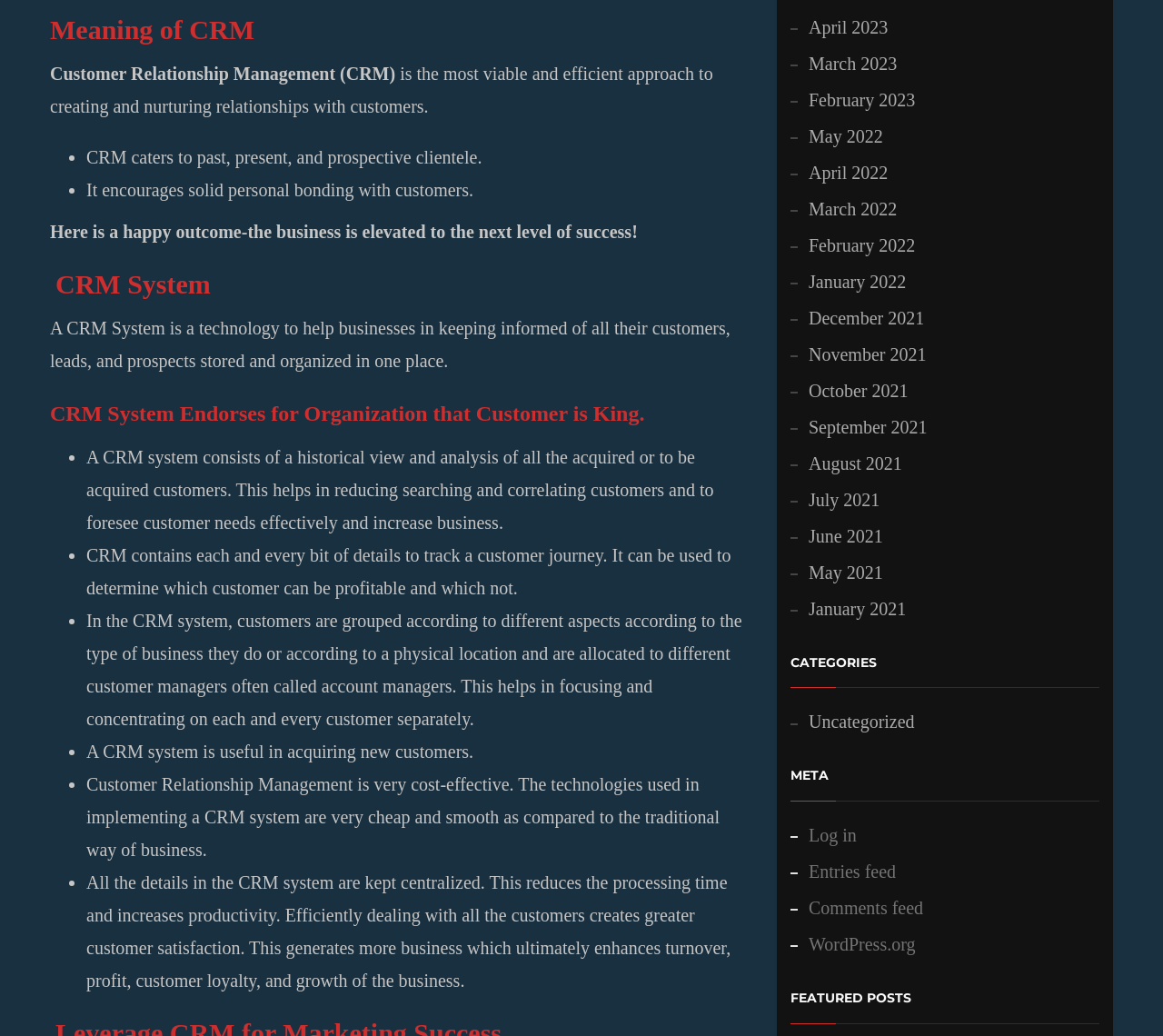Please specify the coordinates of the bounding box for the element that should be clicked to carry out this instruction: "Go to 'CATEGORIES'". The coordinates must be four float numbers between 0 and 1, formatted as [left, top, right, bottom].

[0.68, 0.631, 0.945, 0.666]